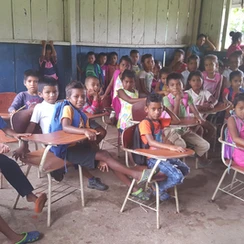What is the atmosphere conveyed in the classroom?
Refer to the image and answer the question using a single word or phrase.

learning and camaraderie